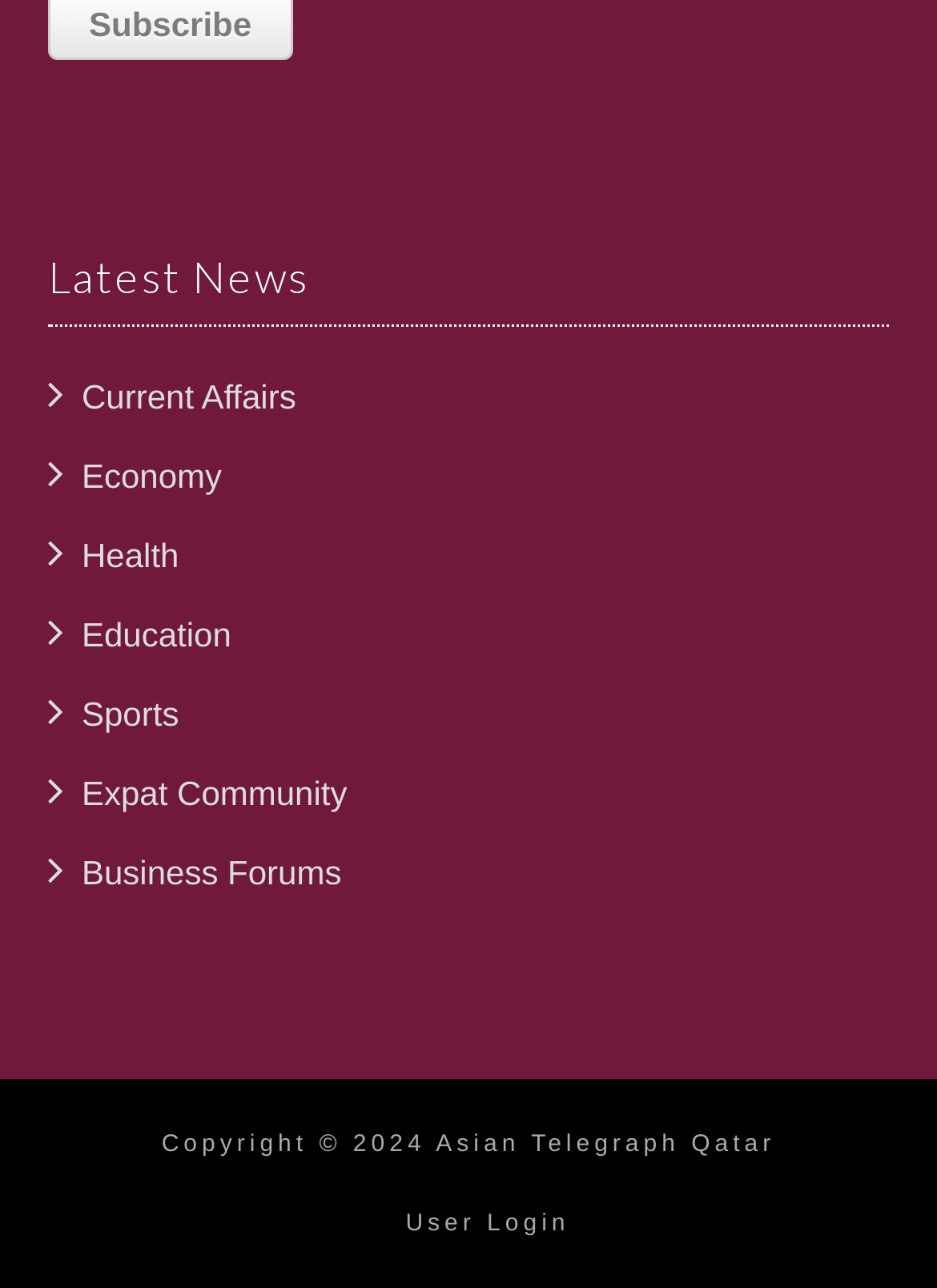Respond with a single word or phrase:
What is the category of news above 'Economy'?

Current Affairs